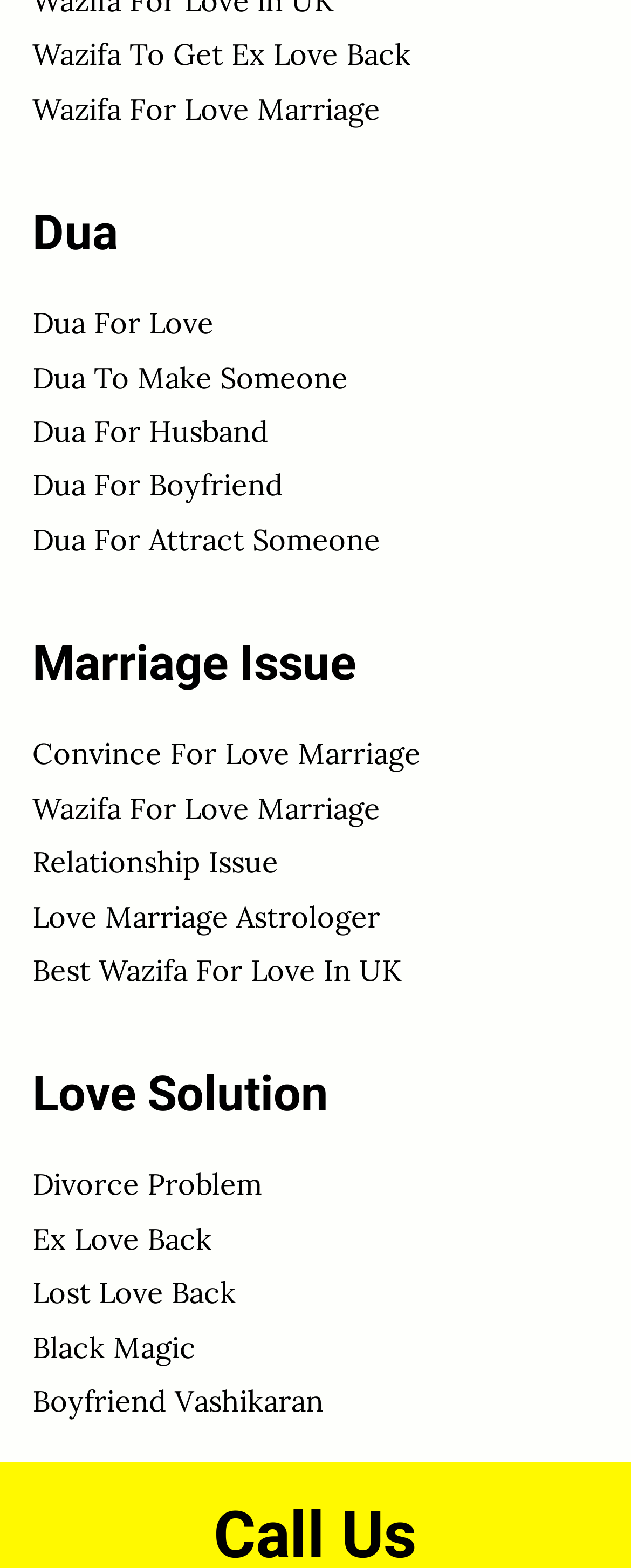Provide the bounding box coordinates of the HTML element this sentence describes: "Lost Love Back". The bounding box coordinates consist of four float numbers between 0 and 1, i.e., [left, top, right, bottom].

[0.051, 0.808, 0.949, 0.842]